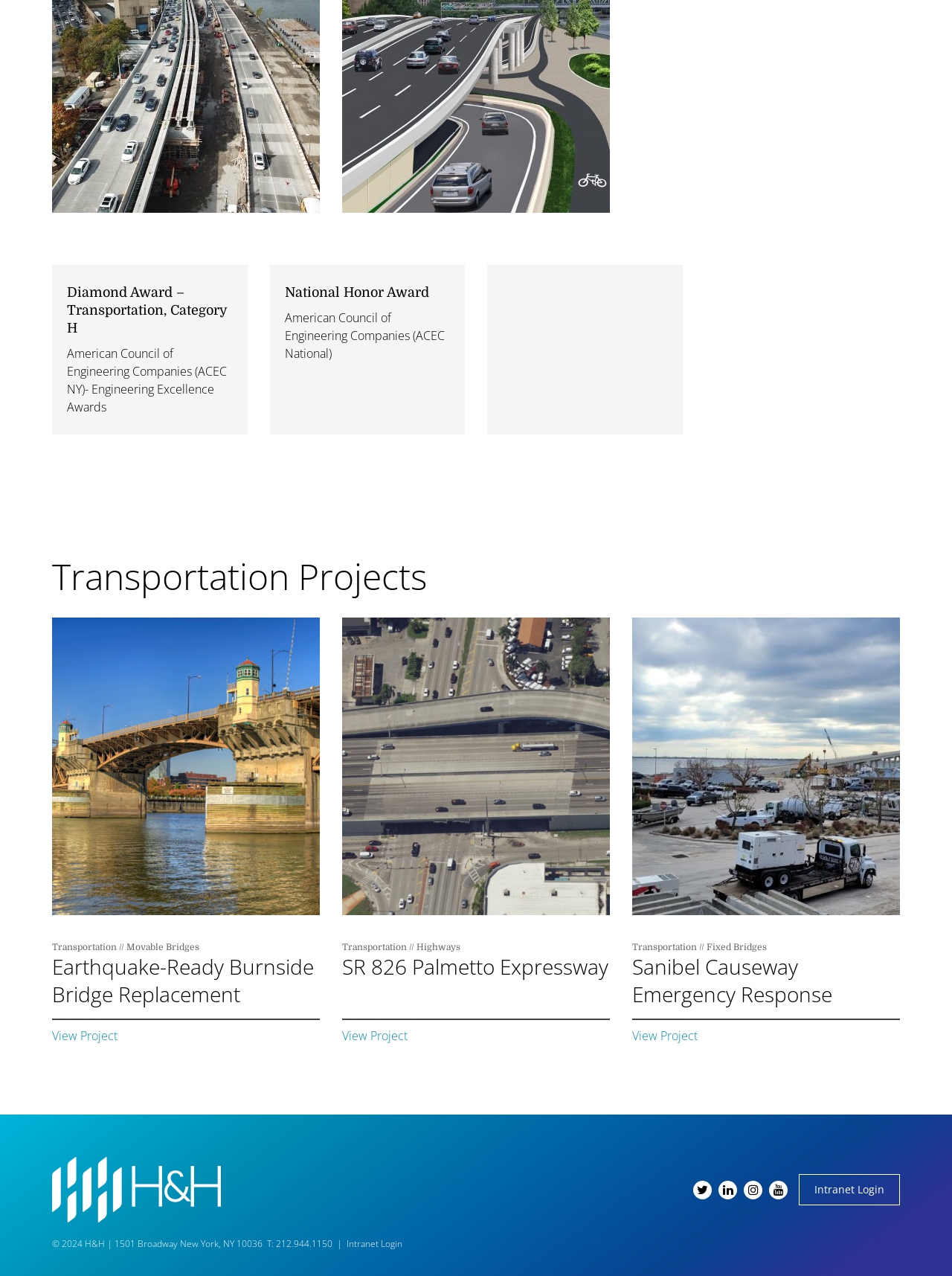Highlight the bounding box coordinates of the element that should be clicked to carry out the following instruction: "Visit H&H homepage". The coordinates must be given as four float numbers ranging from 0 to 1, i.e., [left, top, right, bottom].

[0.055, 0.907, 0.232, 0.958]